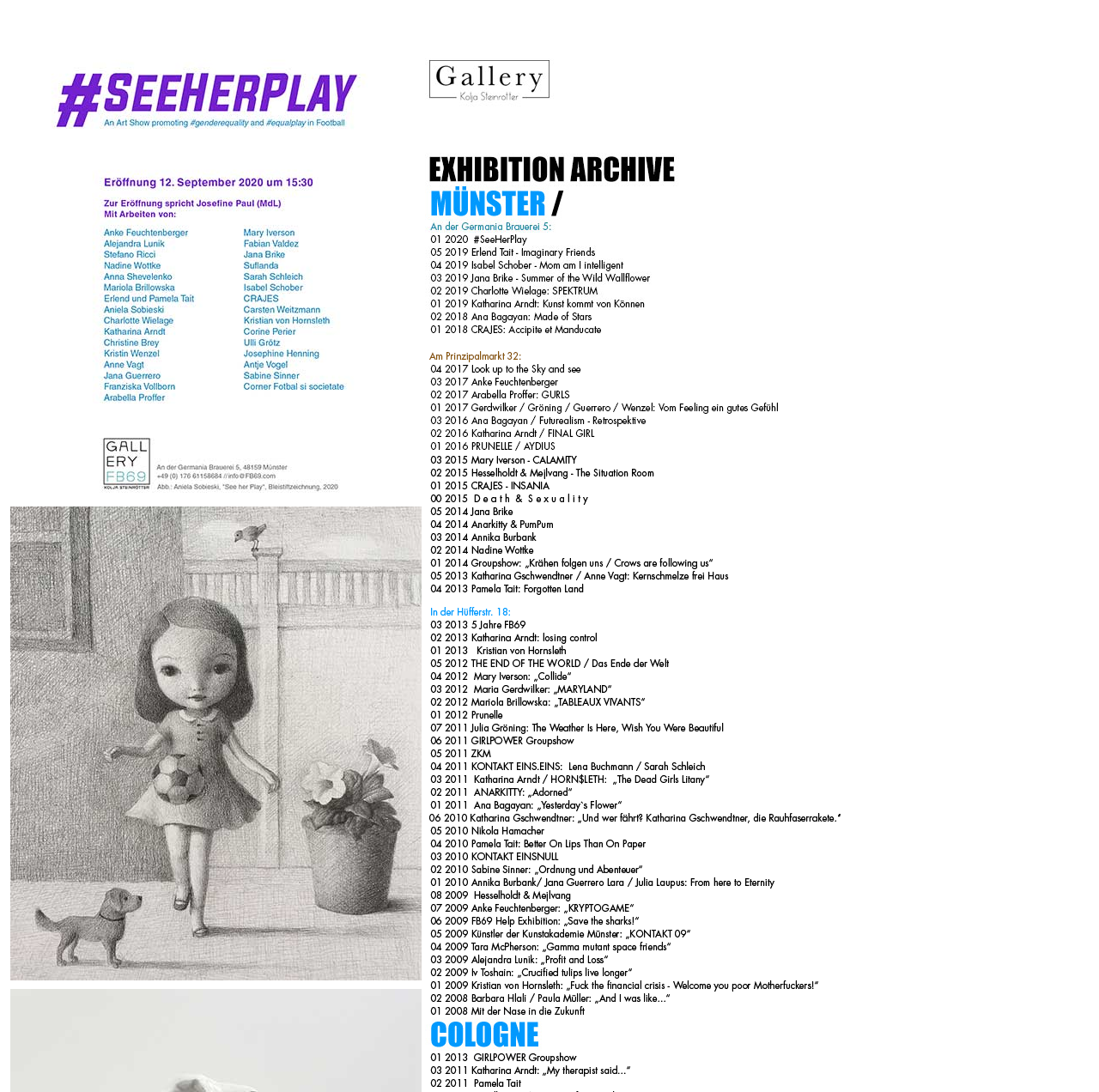Respond concisely with one word or phrase to the following query:
What is the vertical position of the first link?

0.129